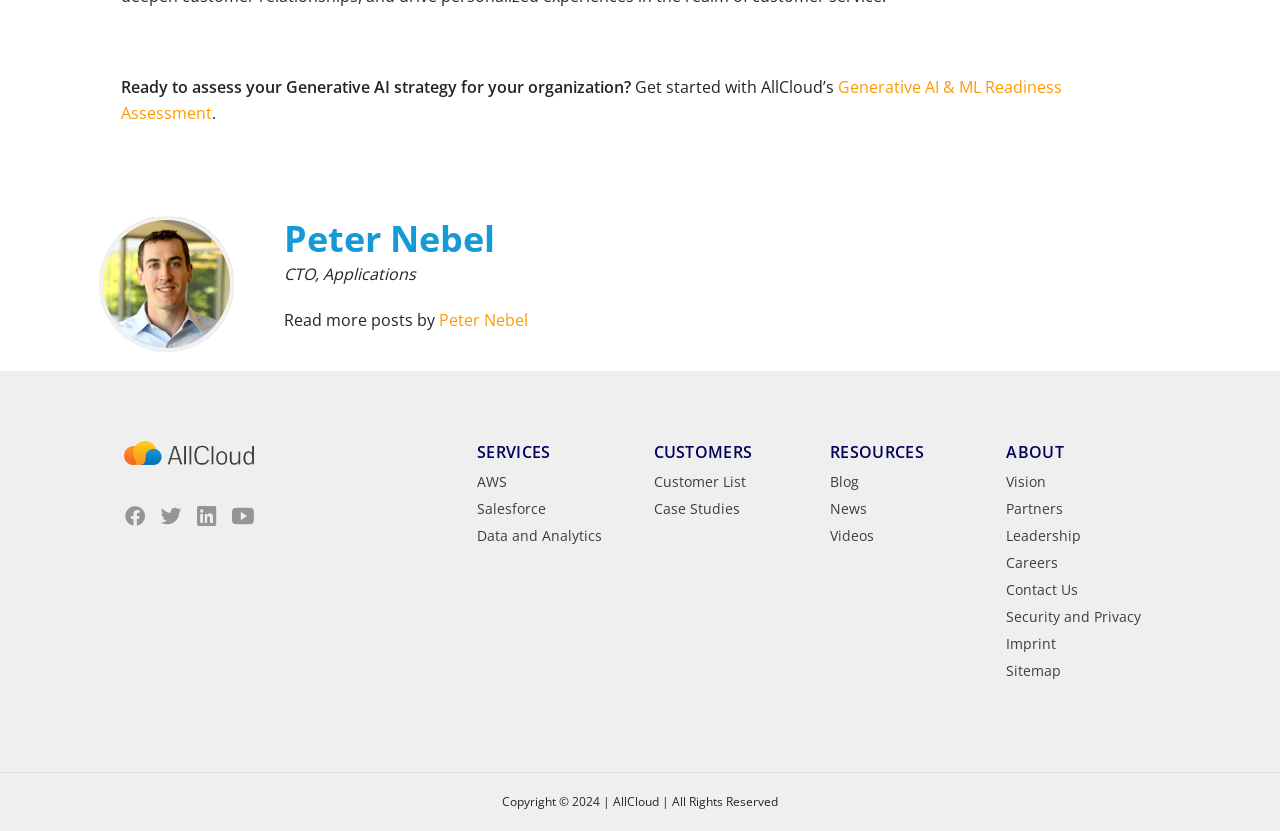Please find the bounding box coordinates of the element that needs to be clicked to perform the following instruction: "Go to Peter Nebel's page". The bounding box coordinates should be four float numbers between 0 and 1, represented as [left, top, right, bottom].

[0.077, 0.26, 0.183, 0.424]